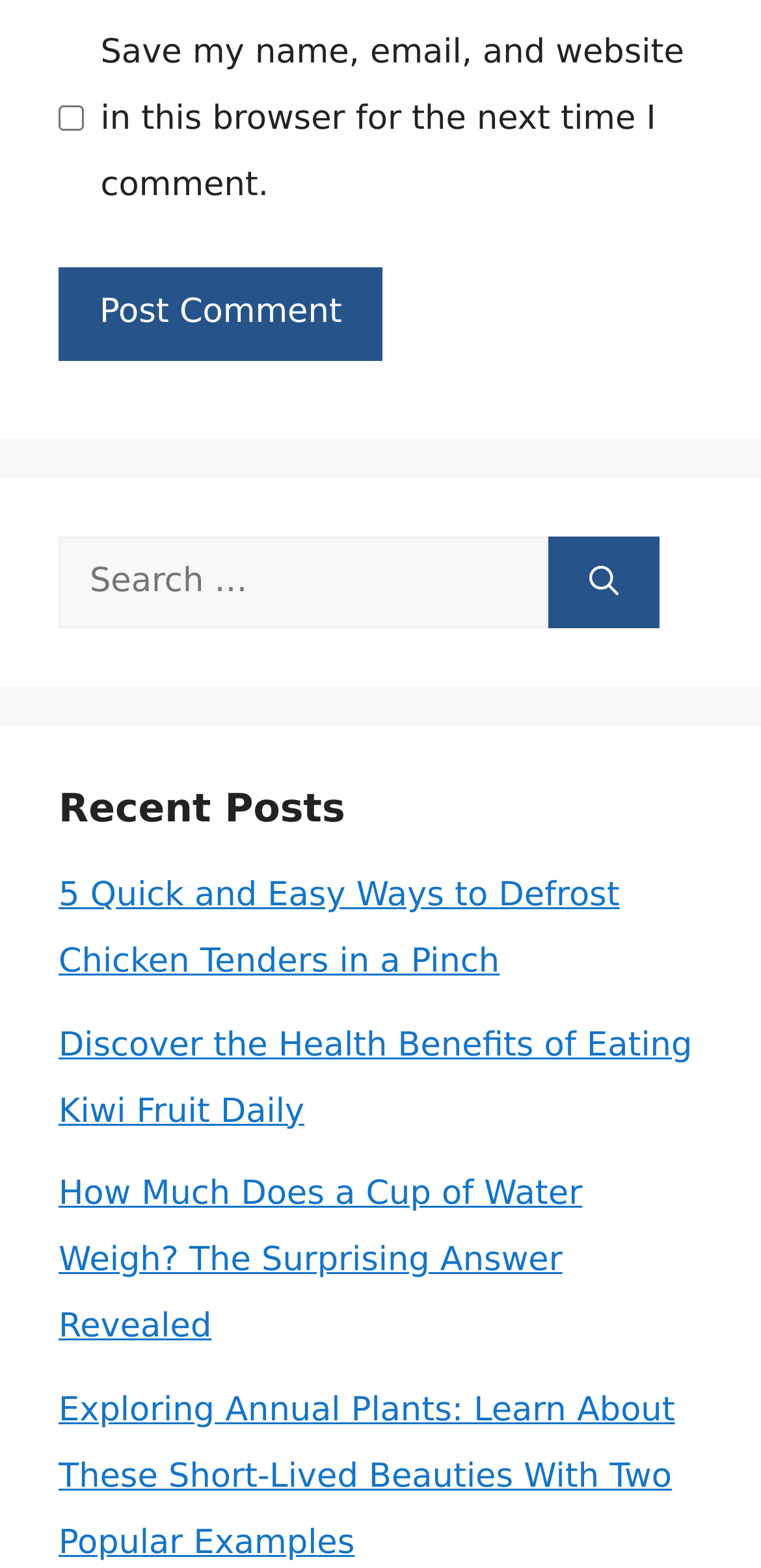What is the purpose of the checkbox?
Please give a detailed answer to the question using the information shown in the image.

The checkbox is located at the top of the webpage with the label 'Save my name, email, and website in this browser for the next time I comment.' This suggests that the purpose of the checkbox is to save the user's comment information for future comments.